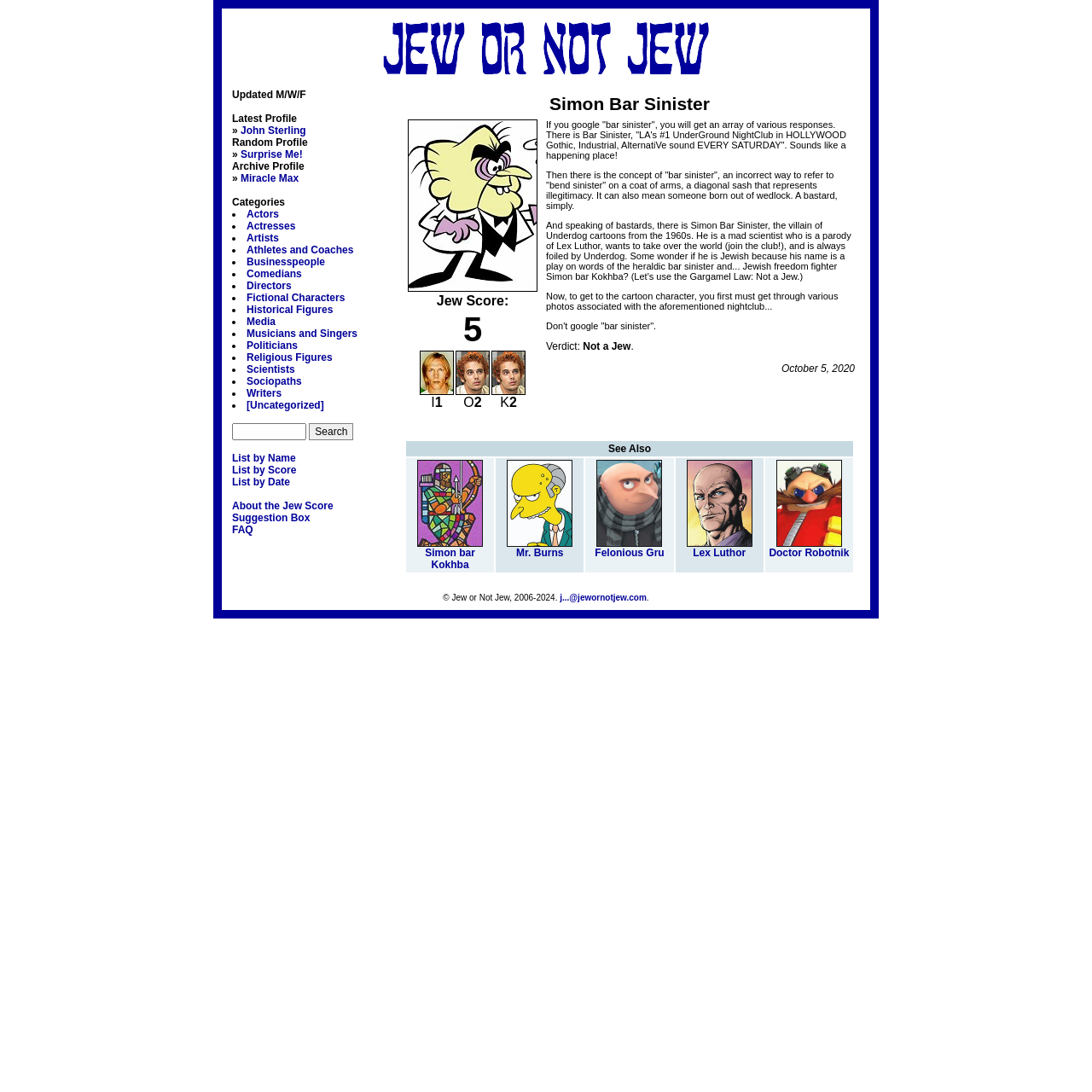Predict the bounding box of the UI element that fits this description: "Actors".

[0.226, 0.191, 0.255, 0.202]